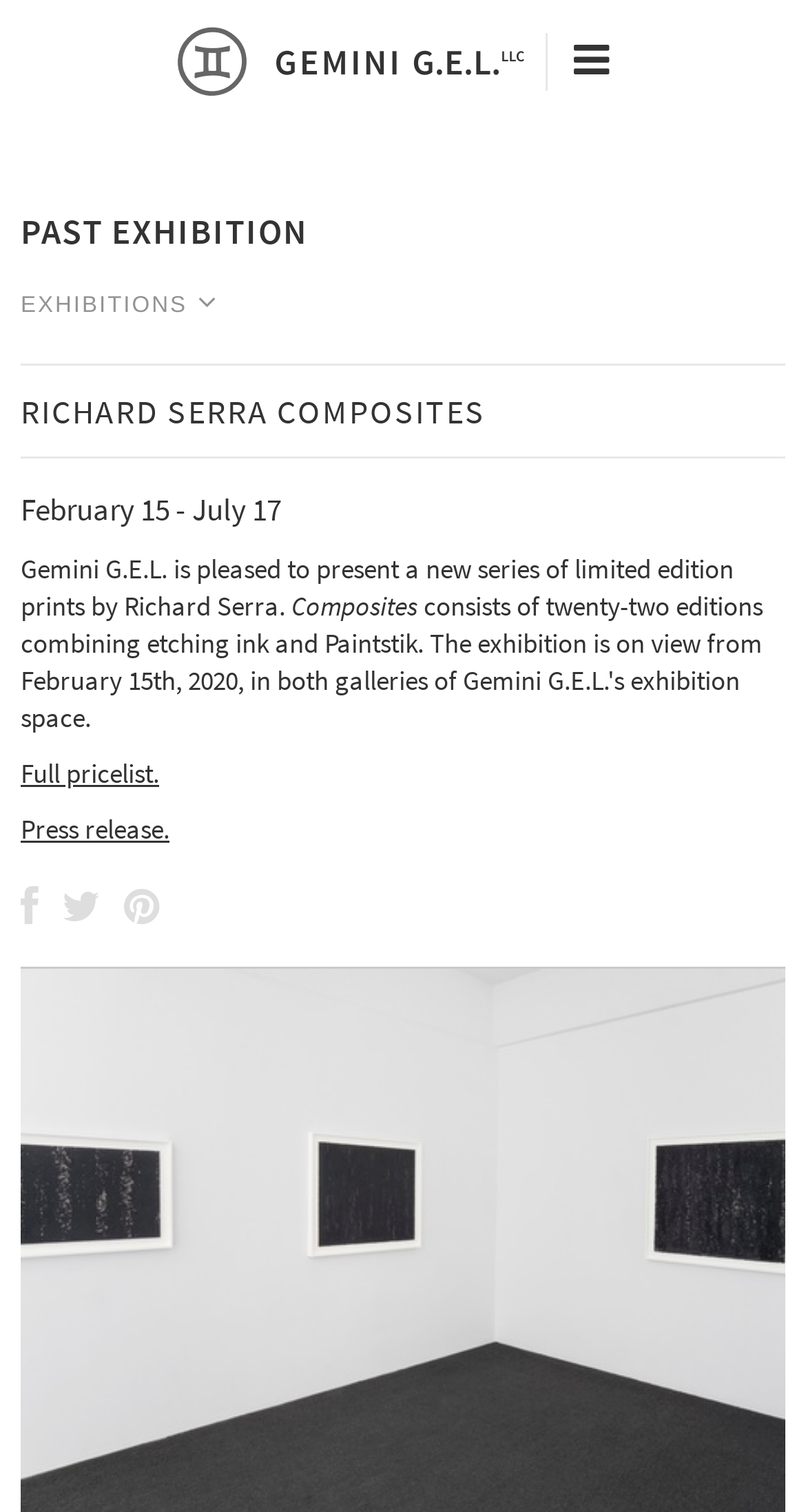Provide an in-depth caption for the elements present on the webpage.

The webpage is about Gemini G.E.L., an artist's workshop and publisher of hand-printed limited edition lithographs, screenprints, etchings, and sculptures by established contemporary artists. 

At the top, there is a heading "1 2" and a link with the same text. Next to it, there is a link with a icon. Below these elements, there are six links: "ARTISTS", "EXHIBITIONS", "NEW EDITIONS", "NEWS", "SEARCH", and "ABOUT". 

On the left side, there is a vertical menu with a heading "PAST EXHIBITION". Inside the menu, there are two buttons: "EXHIBITIONS" and an icon. Below the menu, there is a list of links to past exhibitions, including "Richard Serra: Notebook Drawings", "From Paper to Object: Multiples at Gemini", and others.

On the right side, there is a section about Richard Serra Composites, with a heading "RICHARD SERRA COMPOSITES" and a text "Gemini G.E.L. is pleased to present a new series of limited edition prints by Richard Serra." Below this text, there are links to "Full pricelist" and "Press release". 

At the bottom, there are 27 links to different artists, including Michael Heizer, David Hockney, Jasper Johns, Ellsworth Kelly, and others. These links are arranged in three columns.